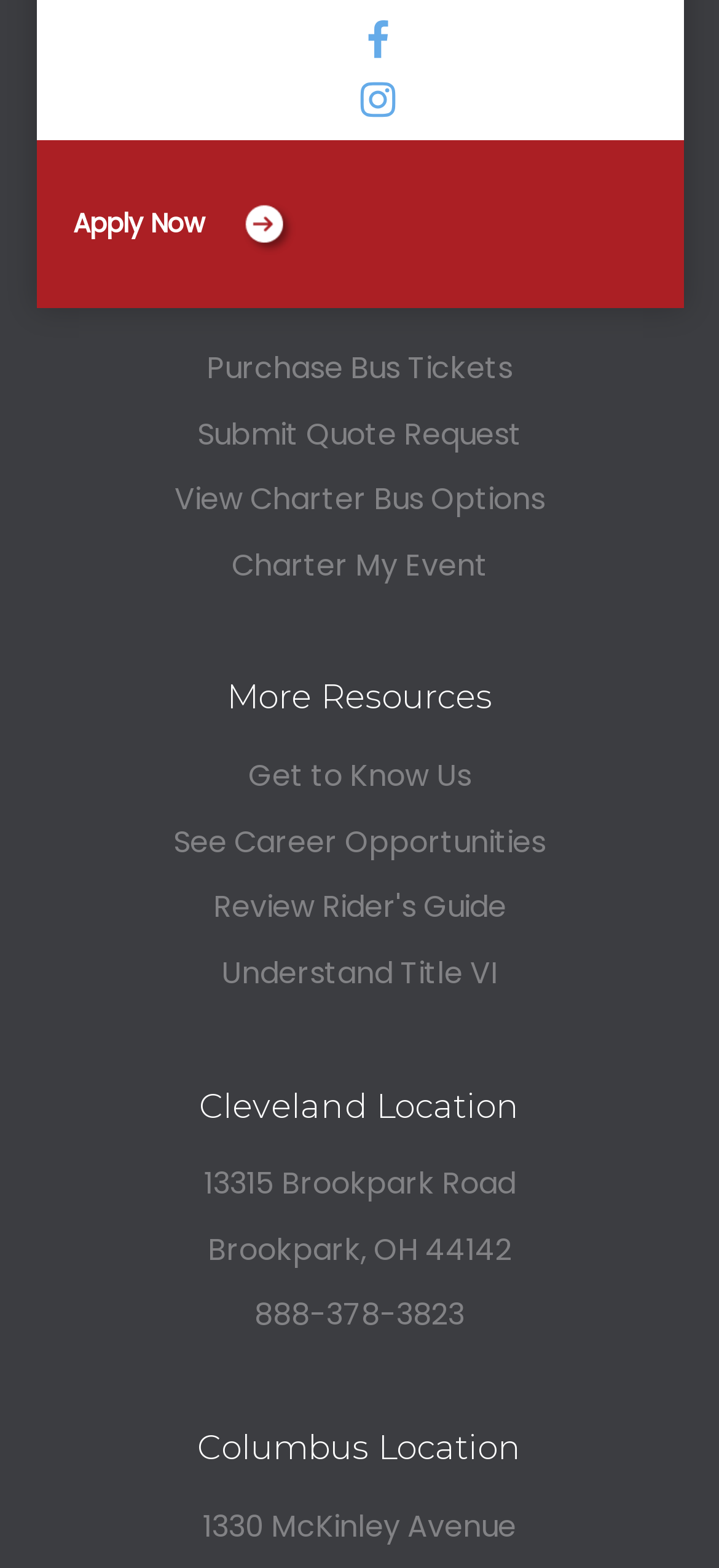Specify the bounding box coordinates (top-left x, top-left y, bottom-right x, bottom-right y) of the UI element in the screenshot that matches this description: 888-378-3823

[0.354, 0.824, 0.646, 0.854]